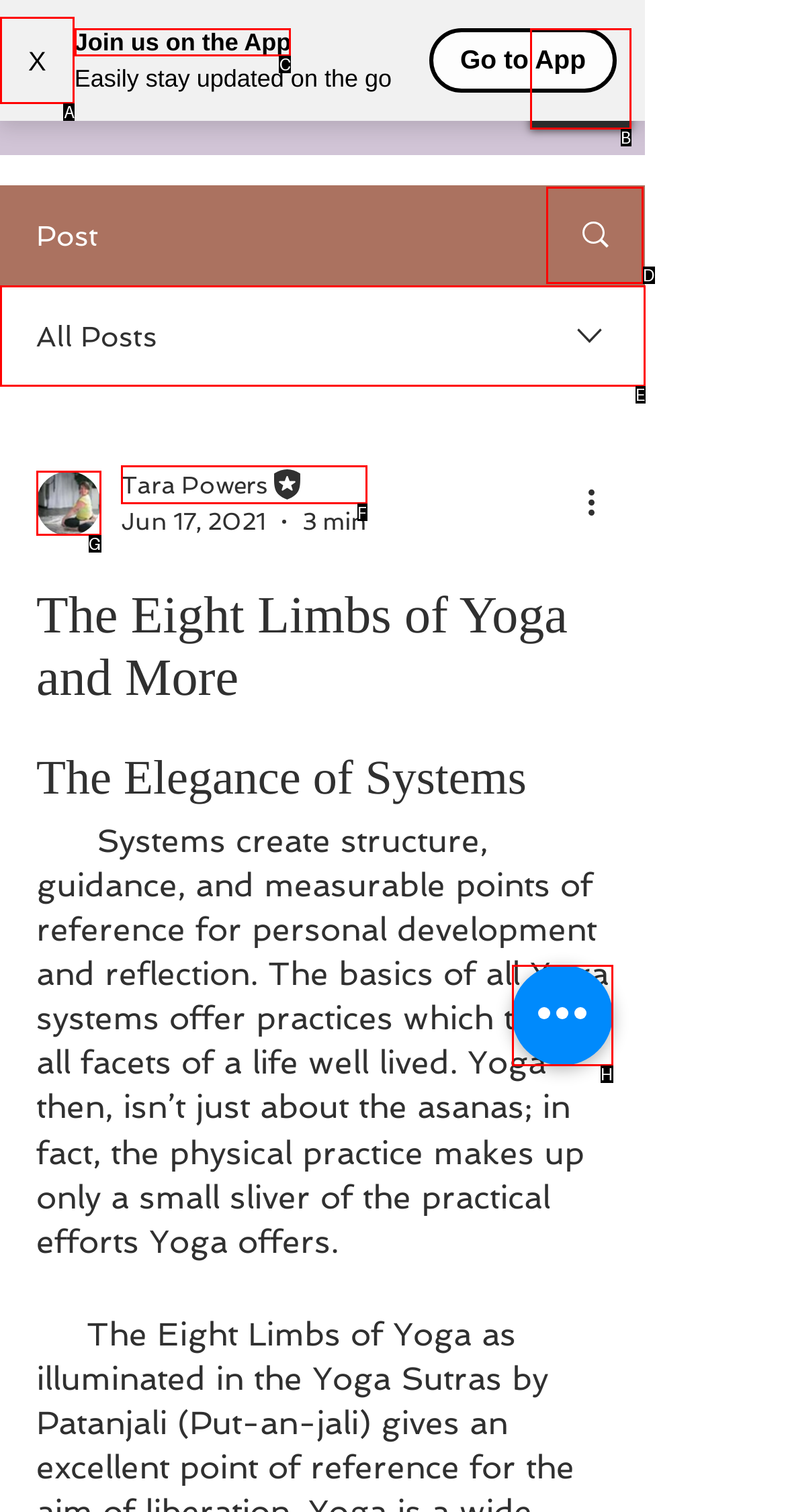Identify the HTML element to select in order to accomplish the following task: Join us on the app
Reply with the letter of the chosen option from the given choices directly.

C